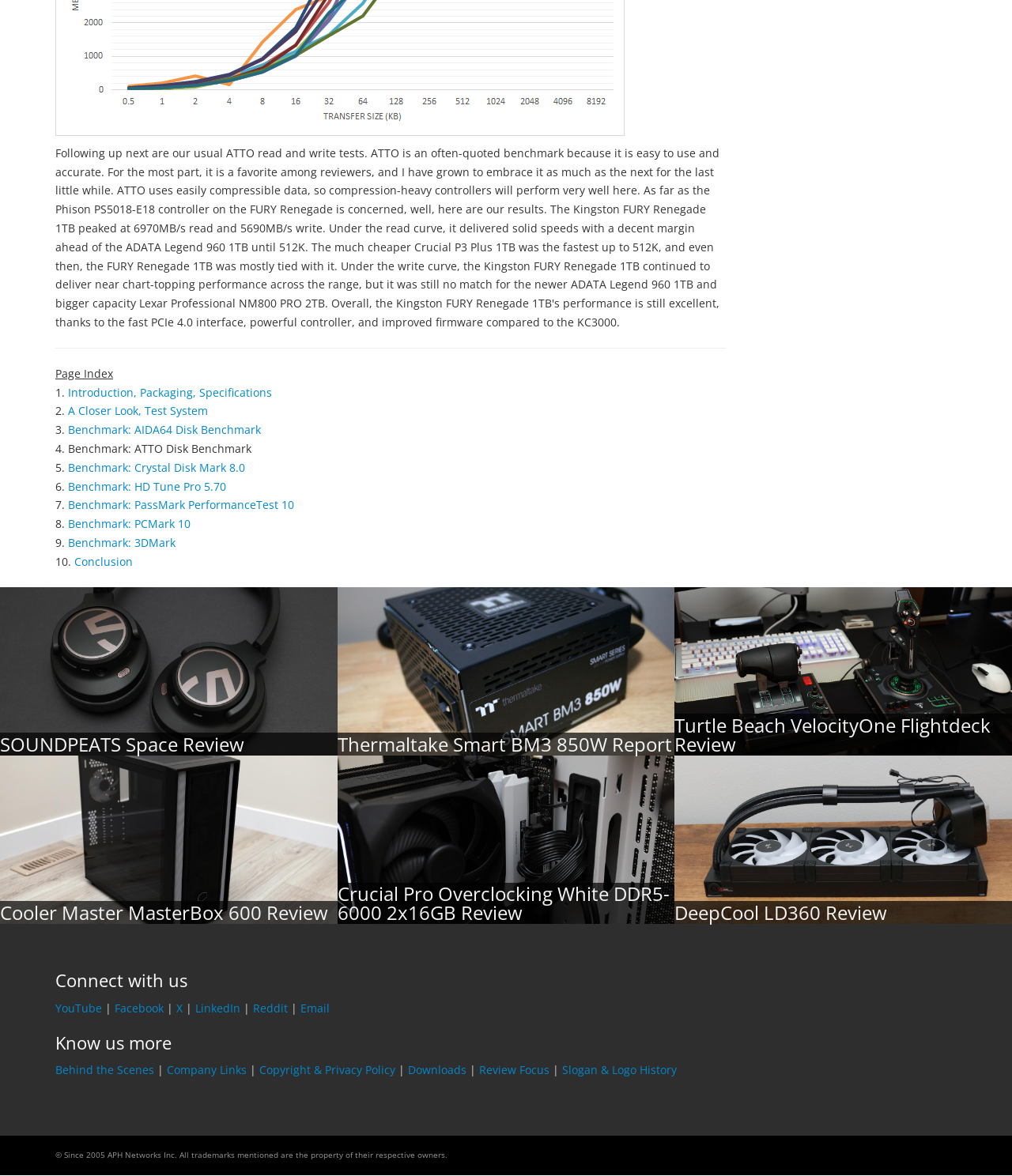Can you find the bounding box coordinates of the area I should click to execute the following instruction: "Click on Introduction, Packaging, Specifications"?

[0.067, 0.327, 0.269, 0.34]